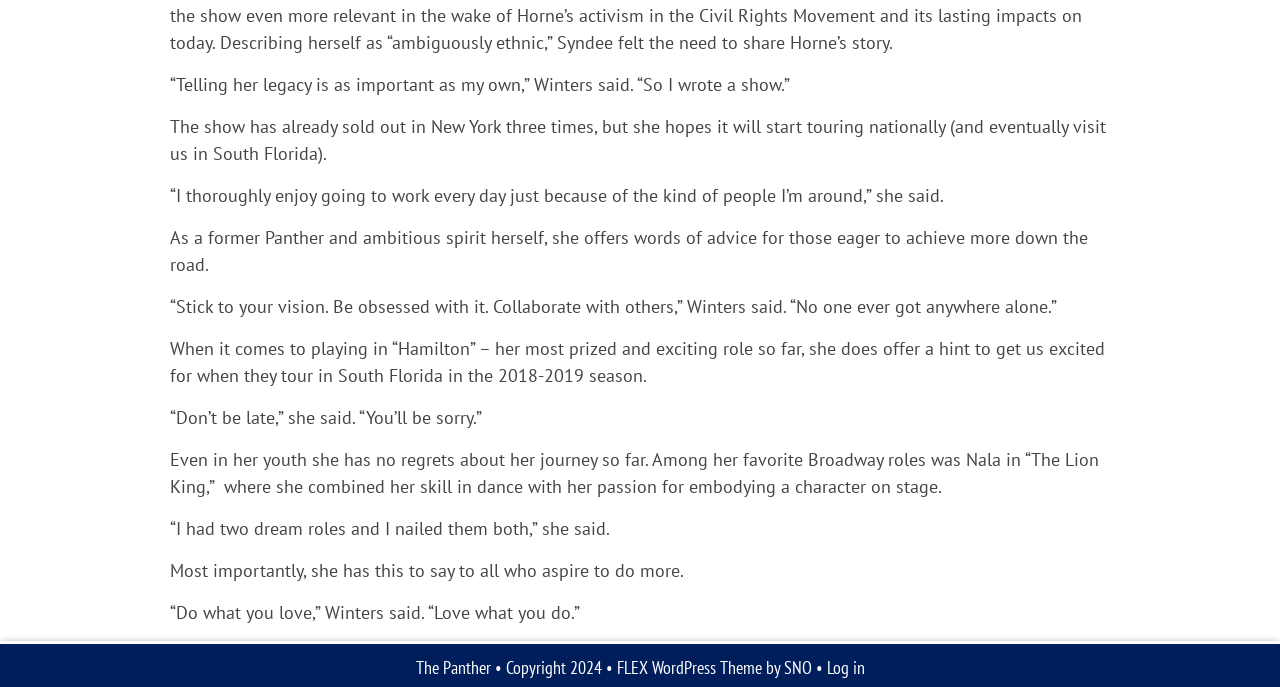What is the warning given by Winters for those who plan to watch 'Hamilton'?
Provide a short answer using one word or a brief phrase based on the image.

Don't be late